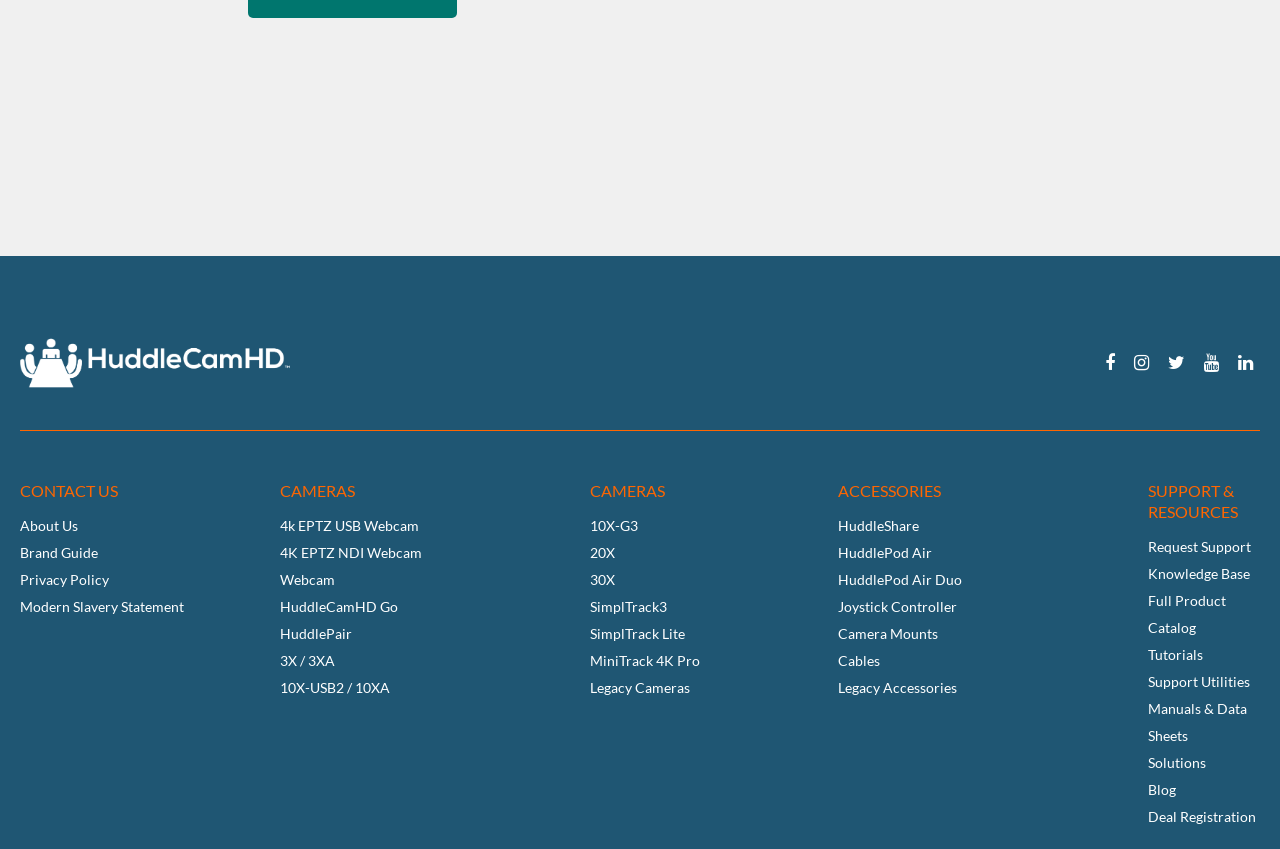Provide a single word or phrase answer to the question: 
What is the text of the first link in the CONTACT US section?

About Us